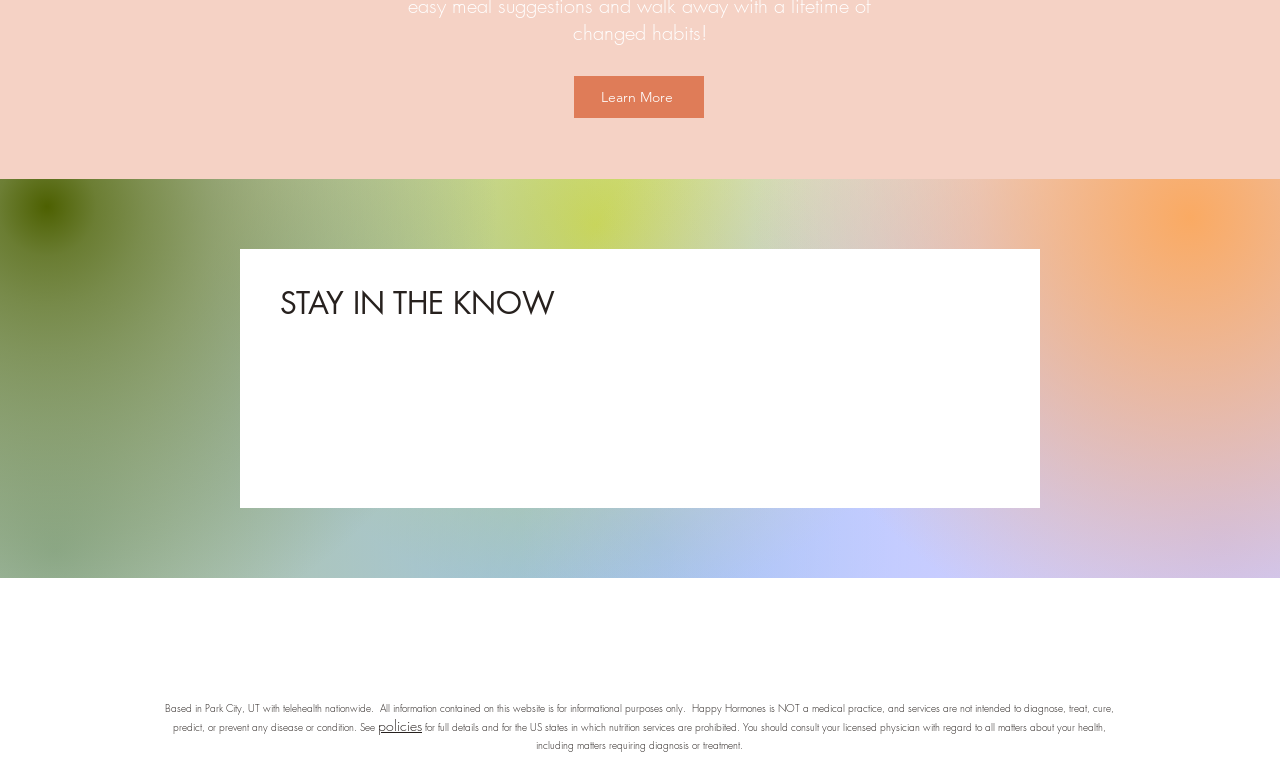Based on the element description: "aria-label="Facebook"", identify the UI element and provide its bounding box coordinates. Use four float numbers between 0 and 1, [left, top, right, bottom].

[0.7, 0.353, 0.72, 0.386]